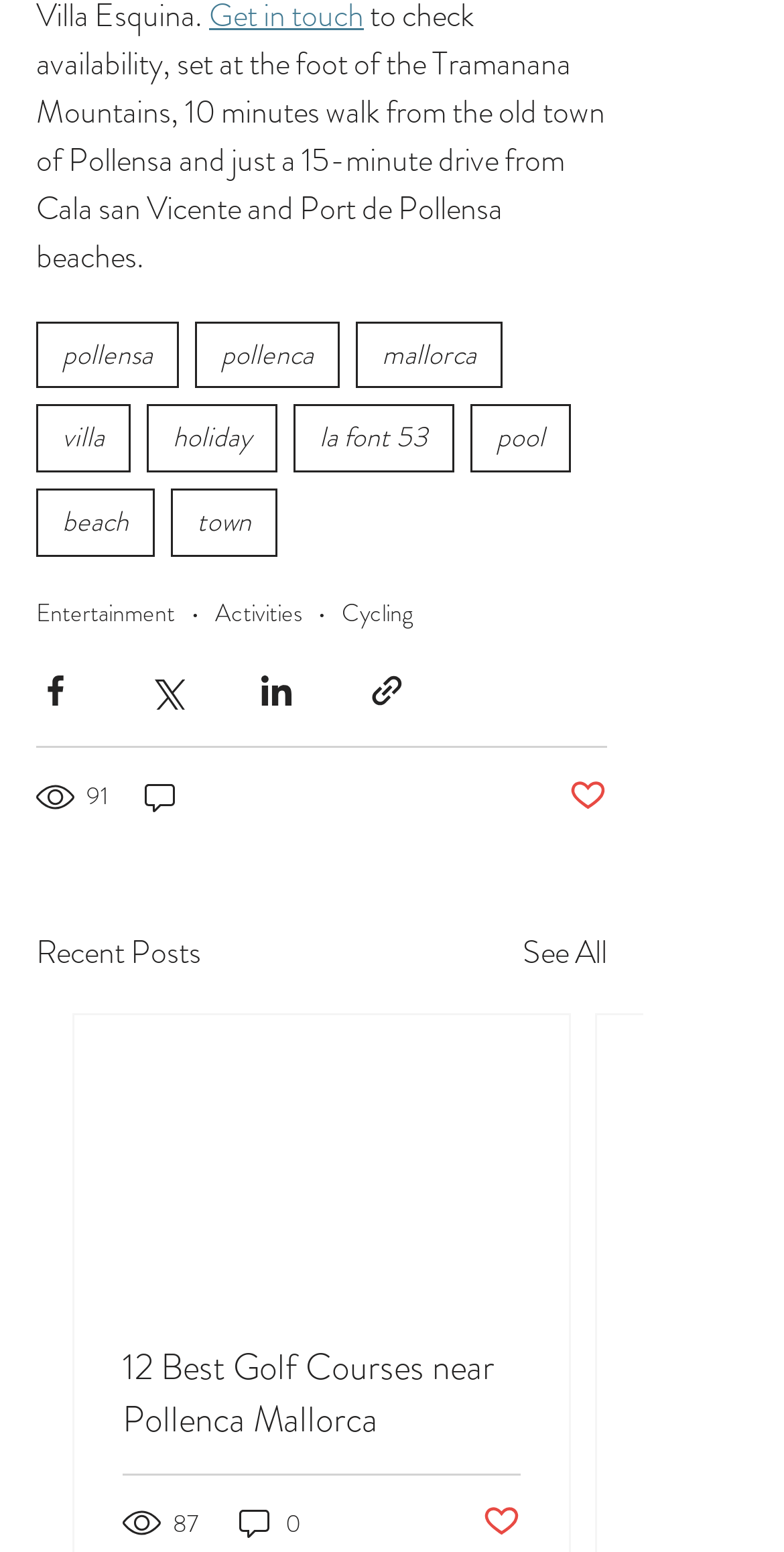Given the description of the UI element: "FOIA", predict the bounding box coordinates in the form of [left, top, right, bottom], with each value being a float between 0 and 1.

None